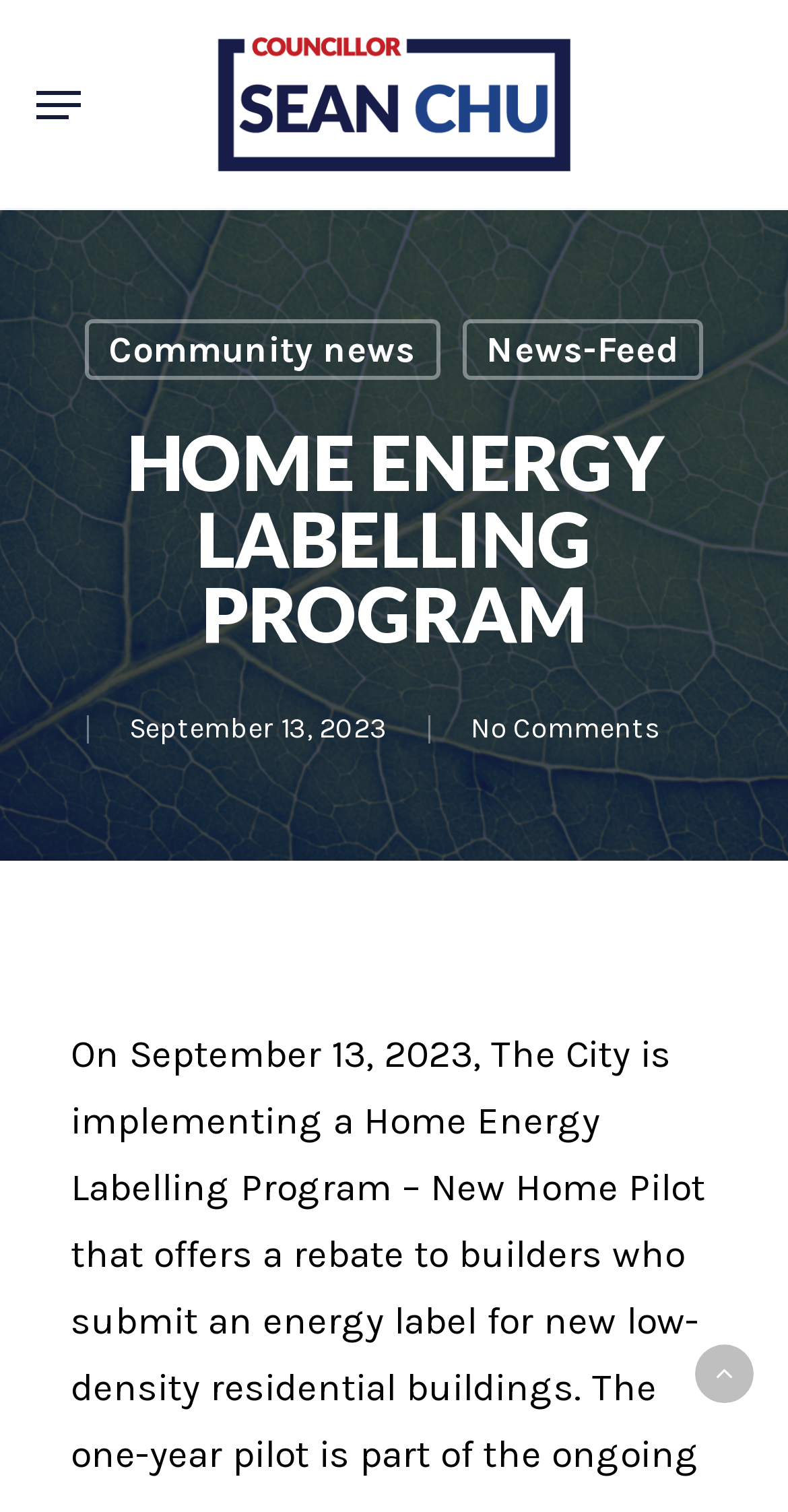For the given element description Menu, determine the bounding box coordinates of the UI element. The coordinates should follow the format (top-left x, top-left y, bottom-right x, bottom-right y) and be within the range of 0 to 1.

[0.046, 0.056, 0.103, 0.083]